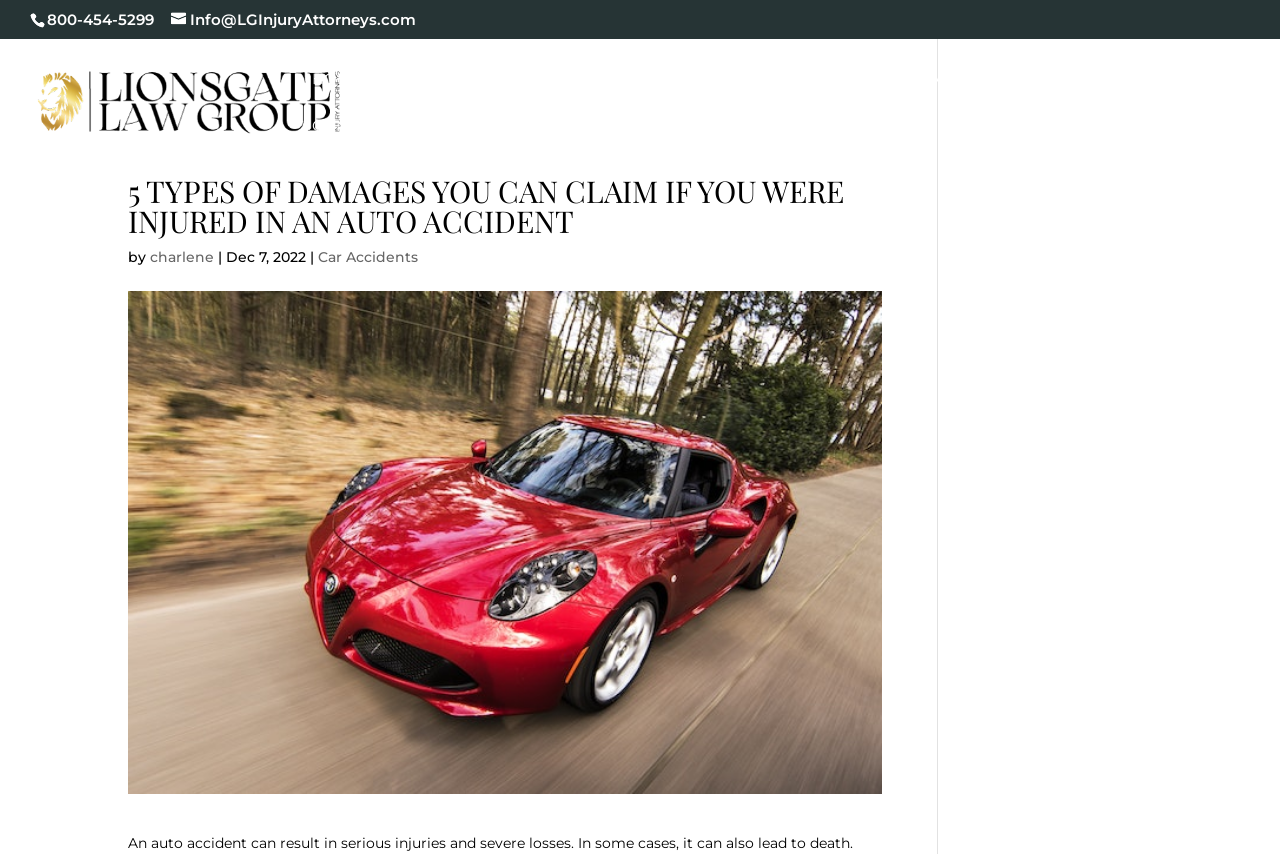Please identify the bounding box coordinates of the element that needs to be clicked to perform the following instruction: "read the blog".

[0.773, 0.084, 0.809, 0.139]